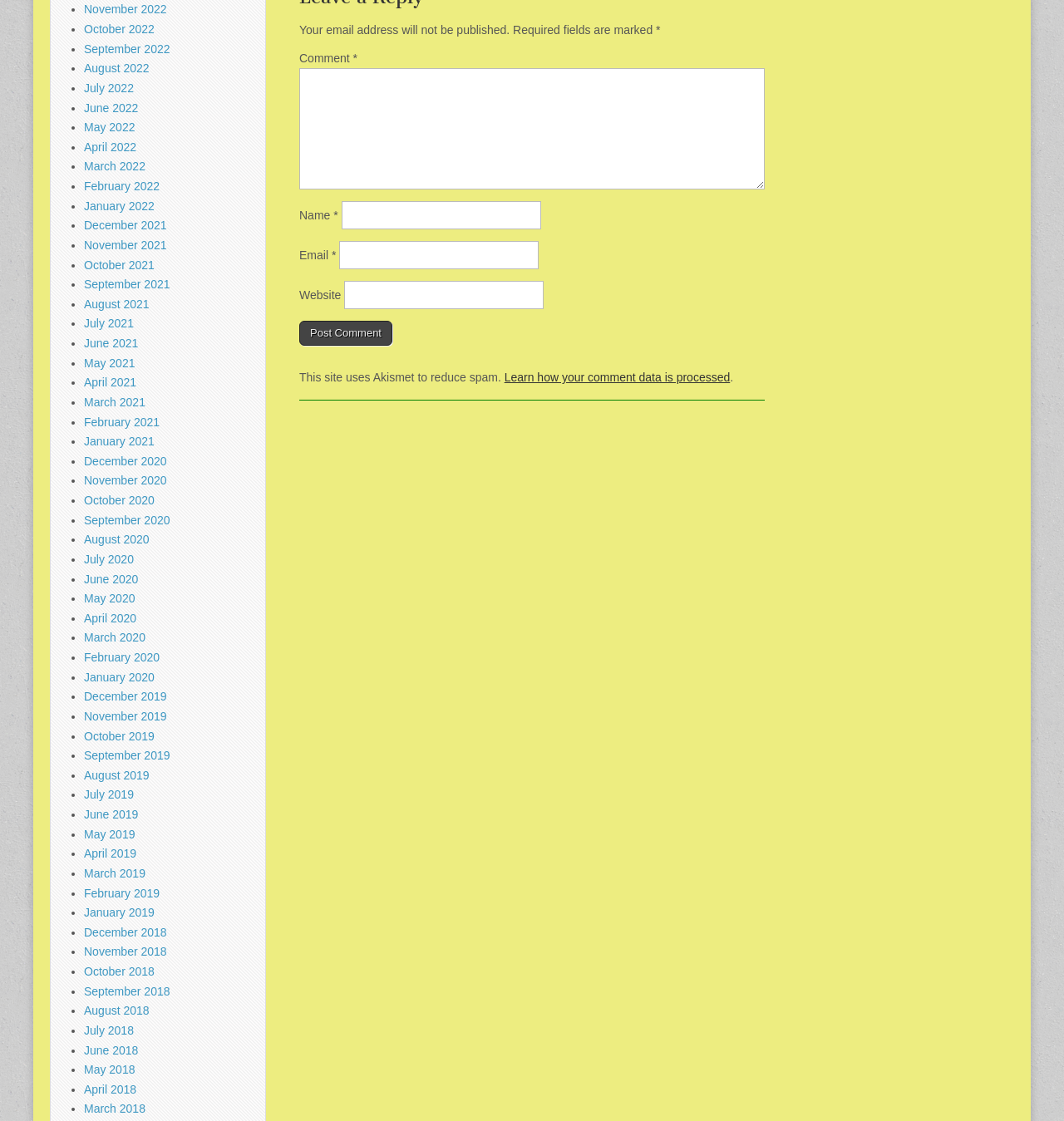Is the Website field required to post a comment?
Refer to the image and provide a concise answer in one word or phrase.

No